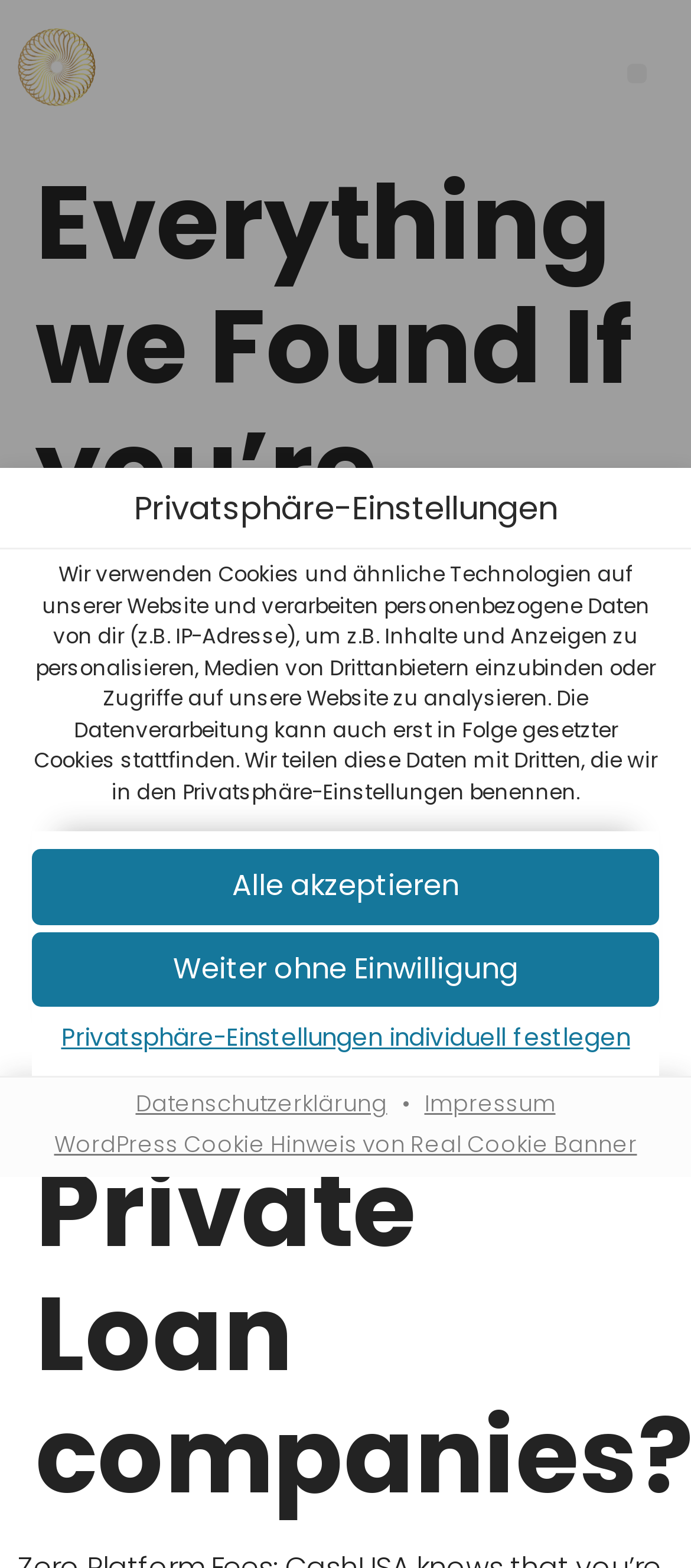Indicate the bounding box coordinates of the element that must be clicked to execute the instruction: "Learn about How to Set Up and Customize Your 1Win App". The coordinates should be given as four float numbers between 0 and 1, i.e., [left, top, right, bottom].

None